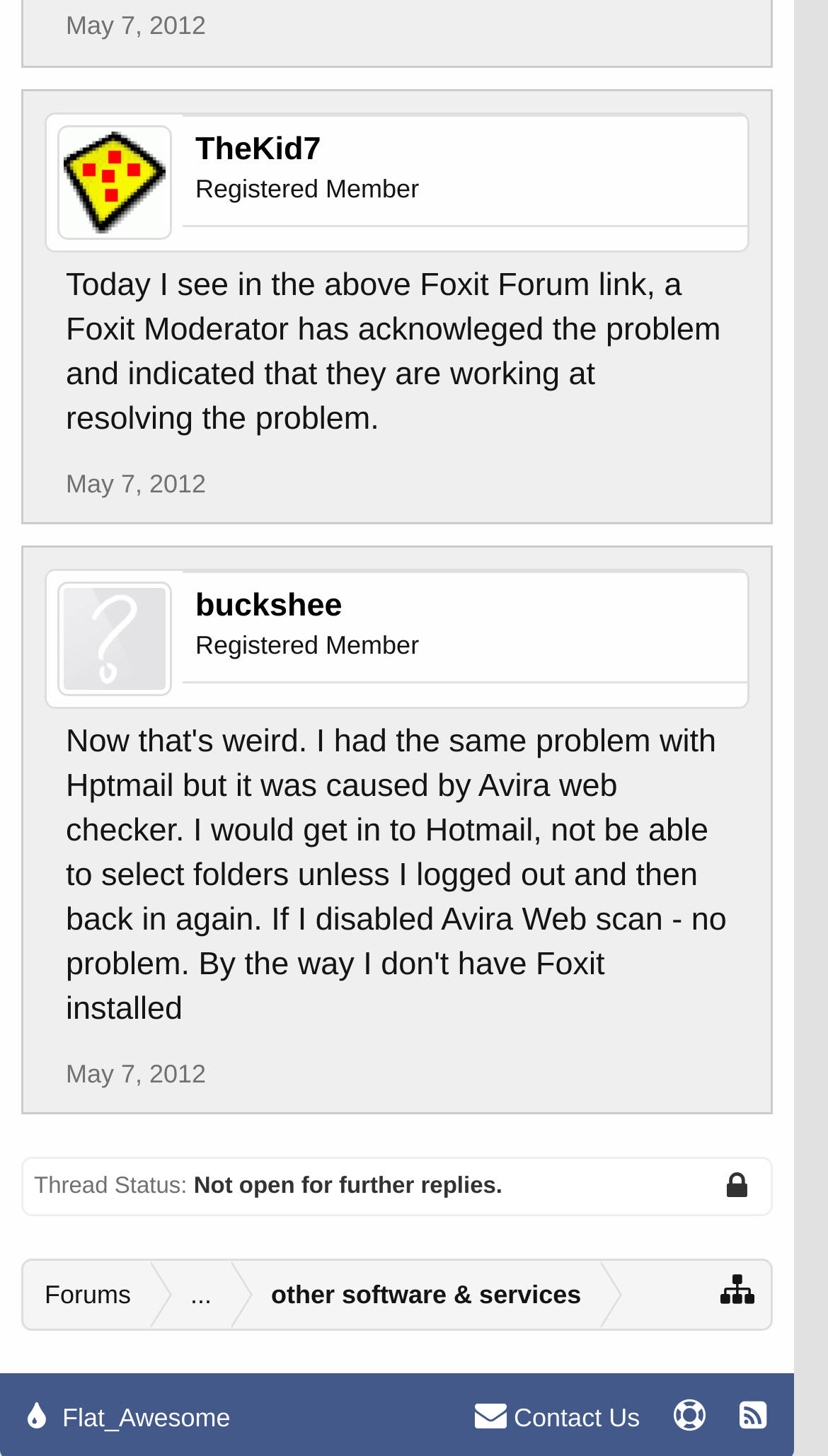Show the bounding box coordinates for the element that needs to be clicked to execute the following instruction: "Go to the forums". Provide the coordinates in the form of four float numbers between 0 and 1, i.e., [left, top, right, bottom].

[0.028, 0.866, 0.184, 0.914]